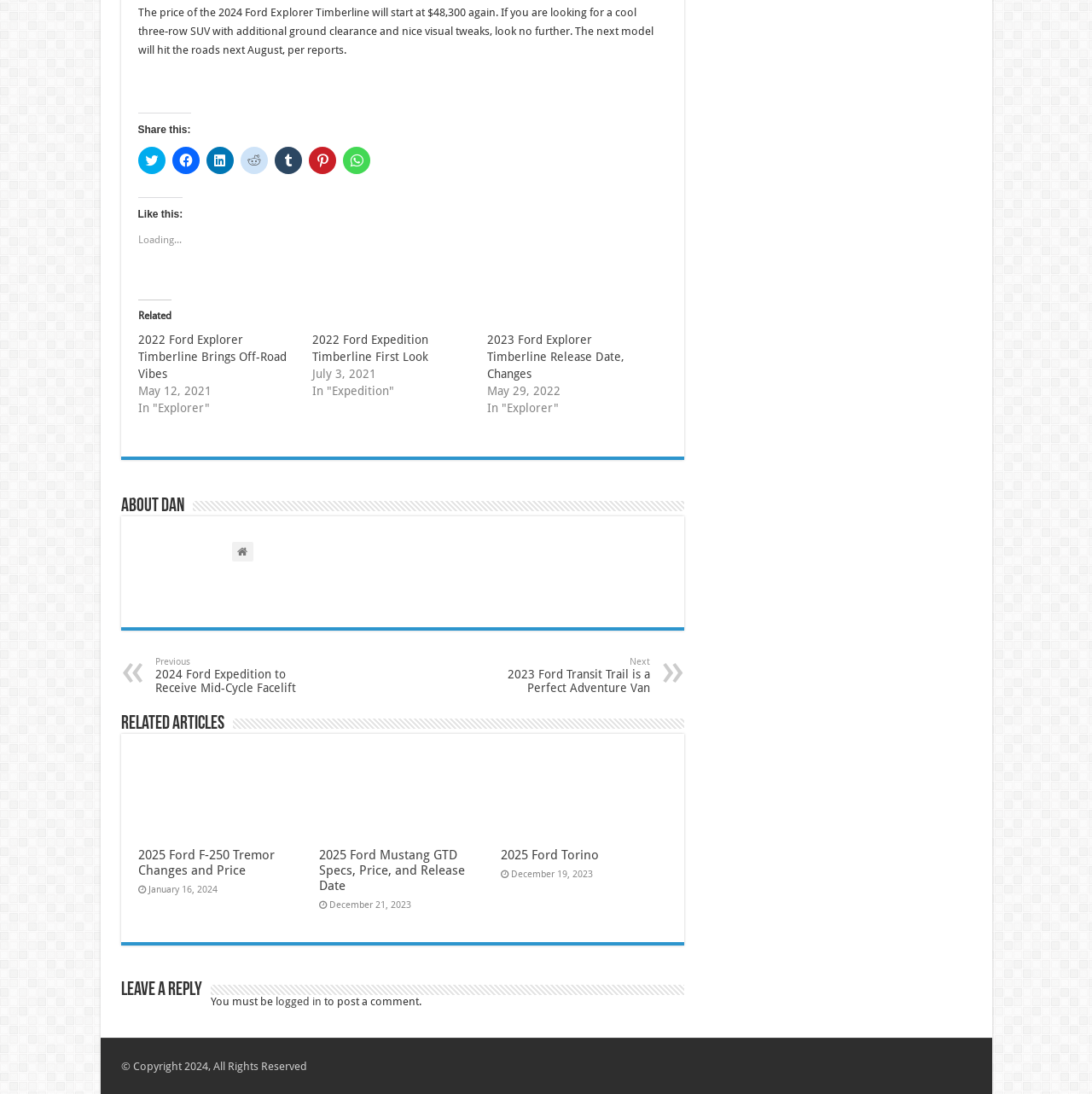What is the release date of the 2023 Ford Explorer Timberline?
Based on the visual information, provide a detailed and comprehensive answer.

The answer can be found in the time element with the text 'May 29, 2022', which is located under the 'Related' heading and corresponds to the article '2023 Ford Explorer Timberline Release Date, Changes'.